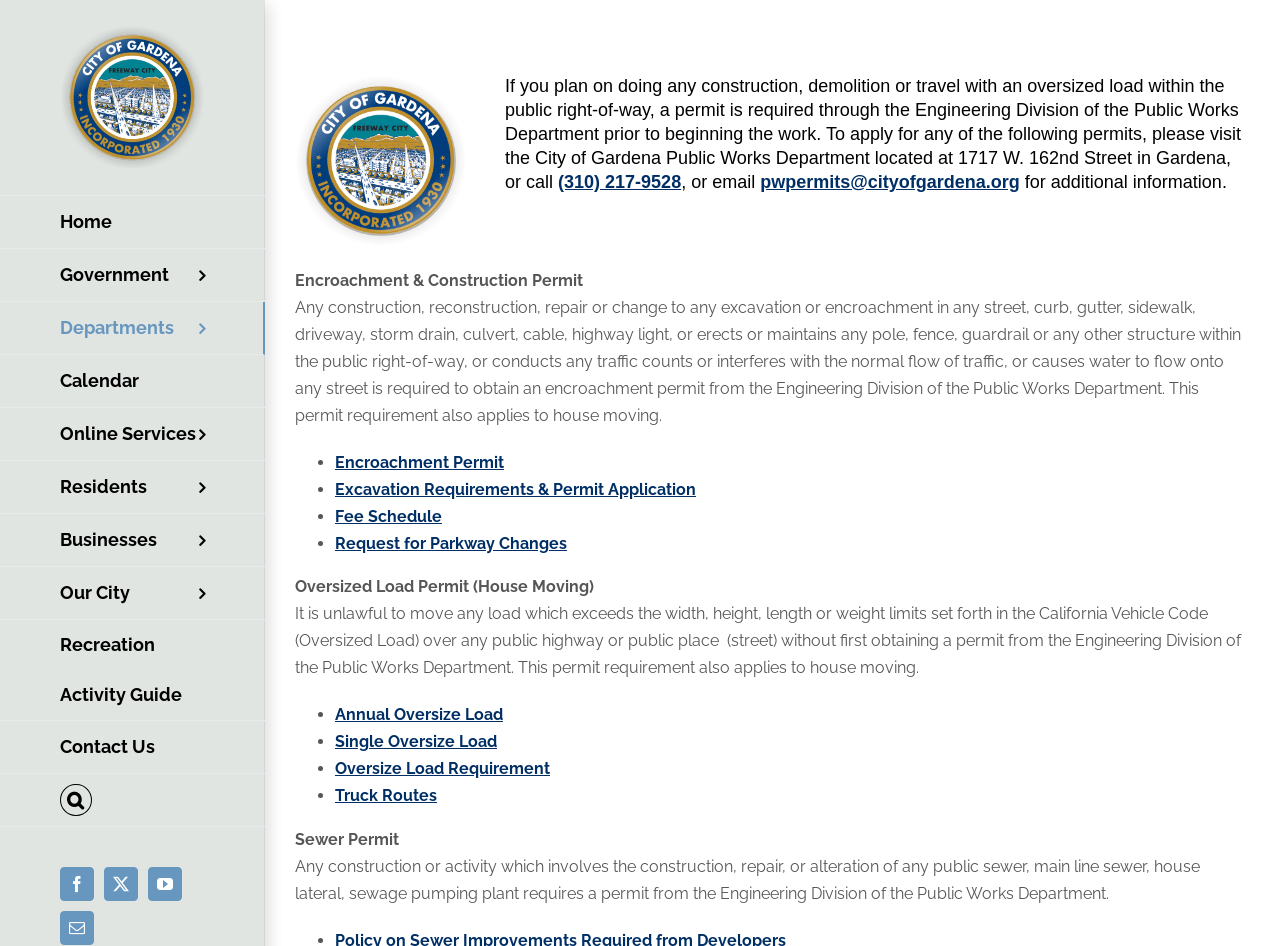Locate the bounding box coordinates of the clickable element to fulfill the following instruction: "Visit the 'Government' page". Provide the coordinates as four float numbers between 0 and 1 in the format [left, top, right, bottom].

[0.0, 0.263, 0.207, 0.319]